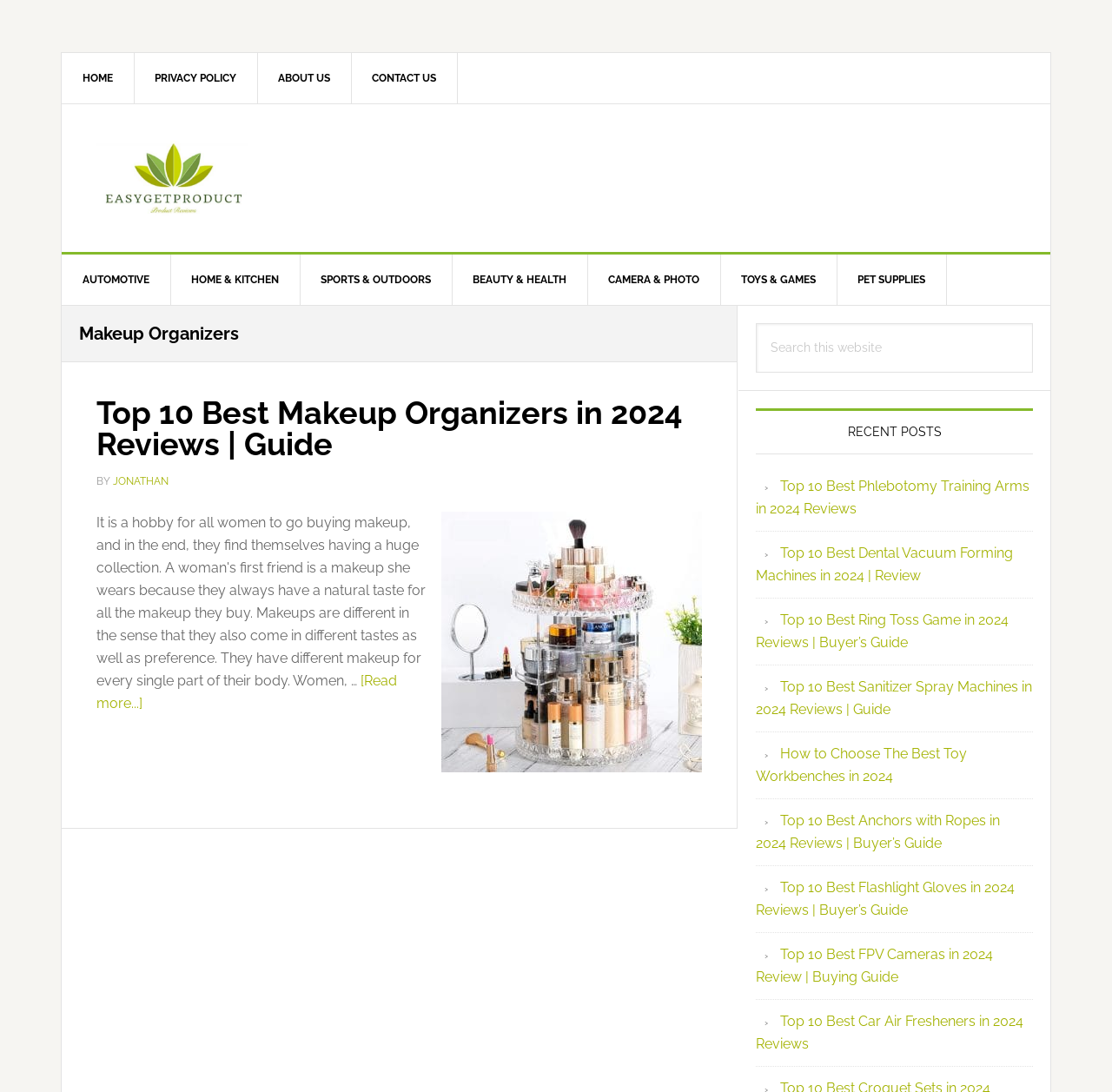Respond to the question below with a single word or phrase:
What is the category of the product reviewed in the main article?

Makeup Organizers